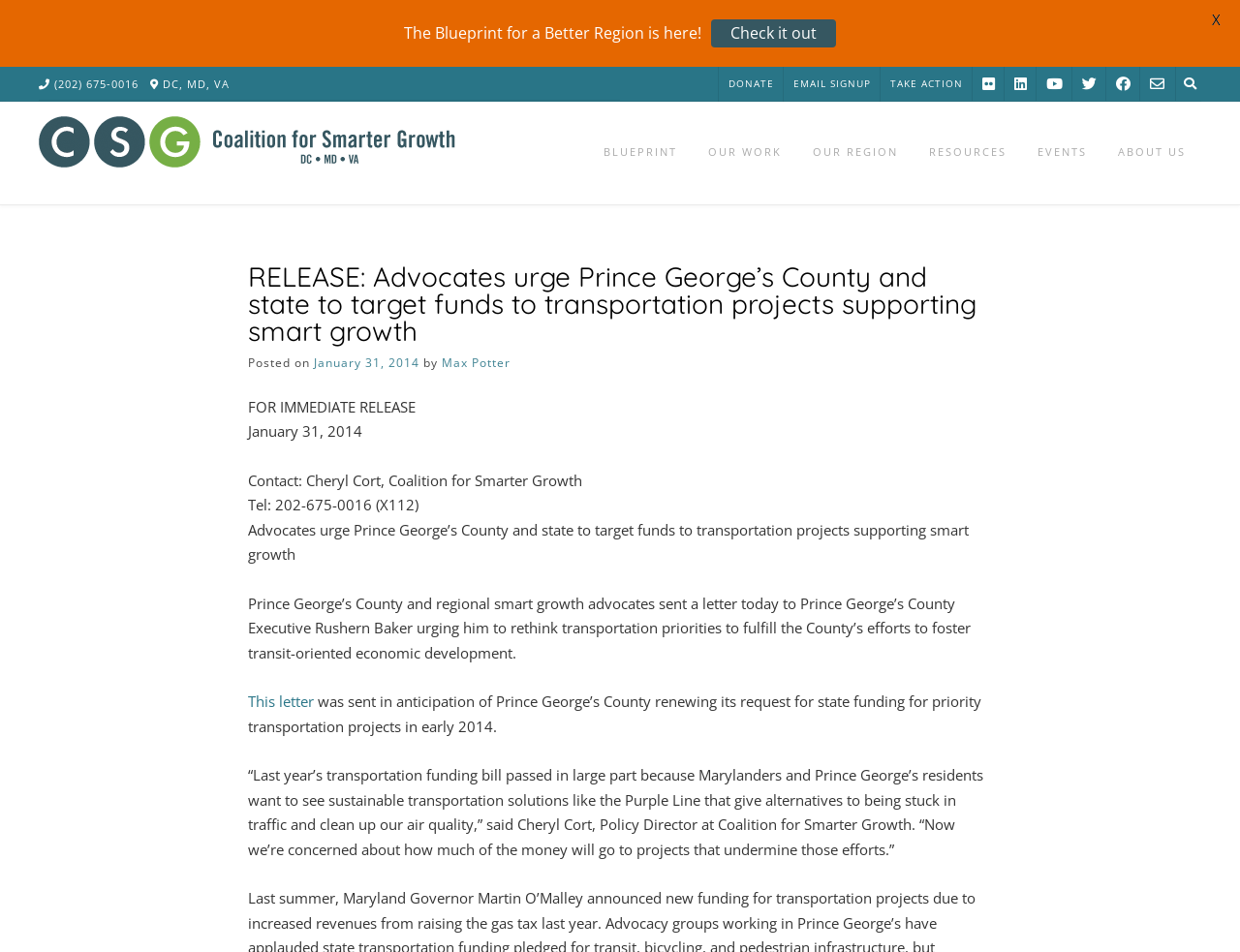Based on the image, please respond to the question with as much detail as possible:
What is the phone number in the top-right corner?

I found the phone number by looking at the top-right corner of the webpage, where I saw a StaticText element with the OCR text '(202) 675-0016'.